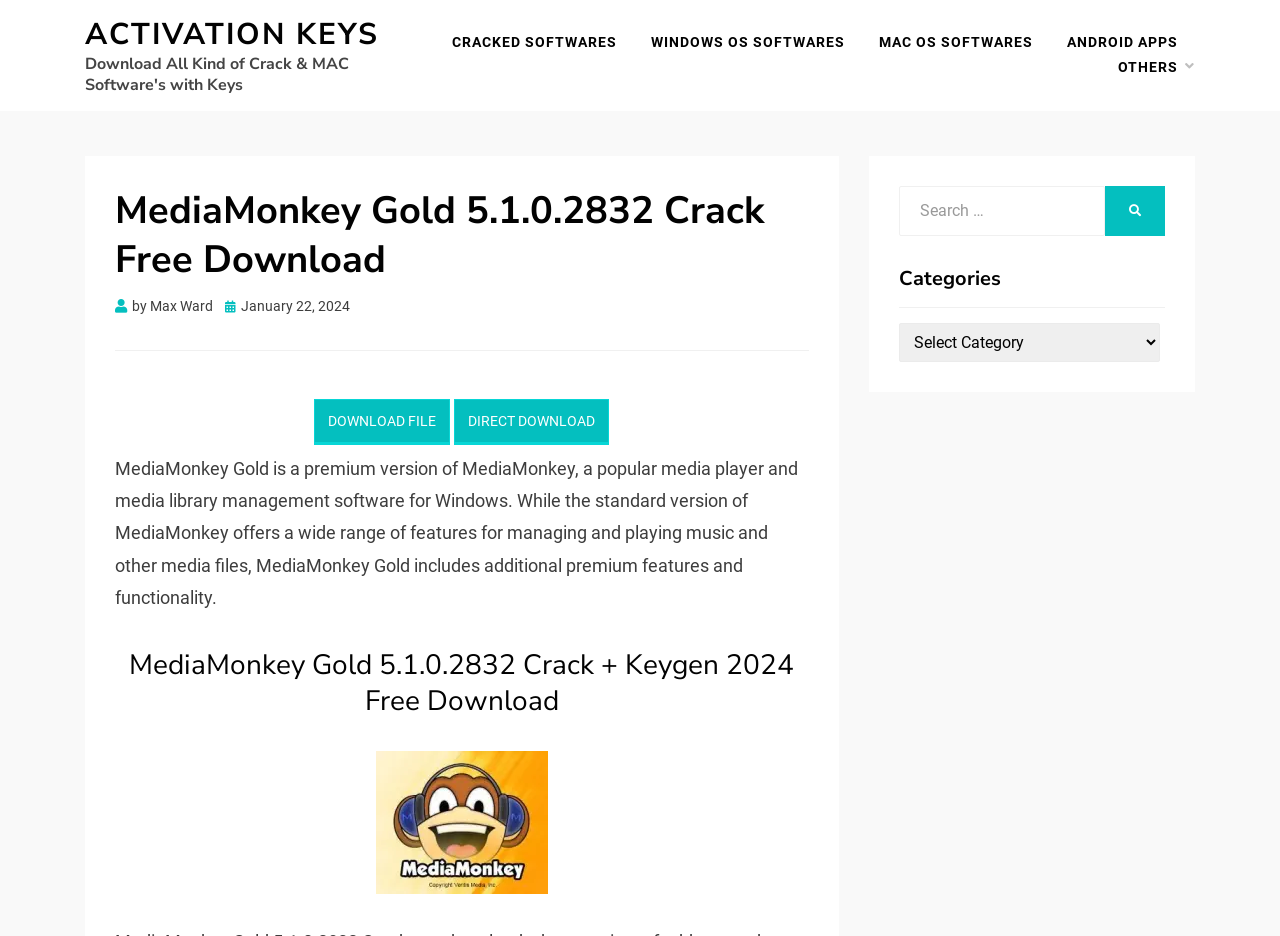Using the description: "Download File Direct Download", determine the UI element's bounding box coordinates. Ensure the coordinates are in the format of four float numbers between 0 and 1, i.e., [left, top, right, bottom].

[0.246, 0.436, 0.476, 0.459]